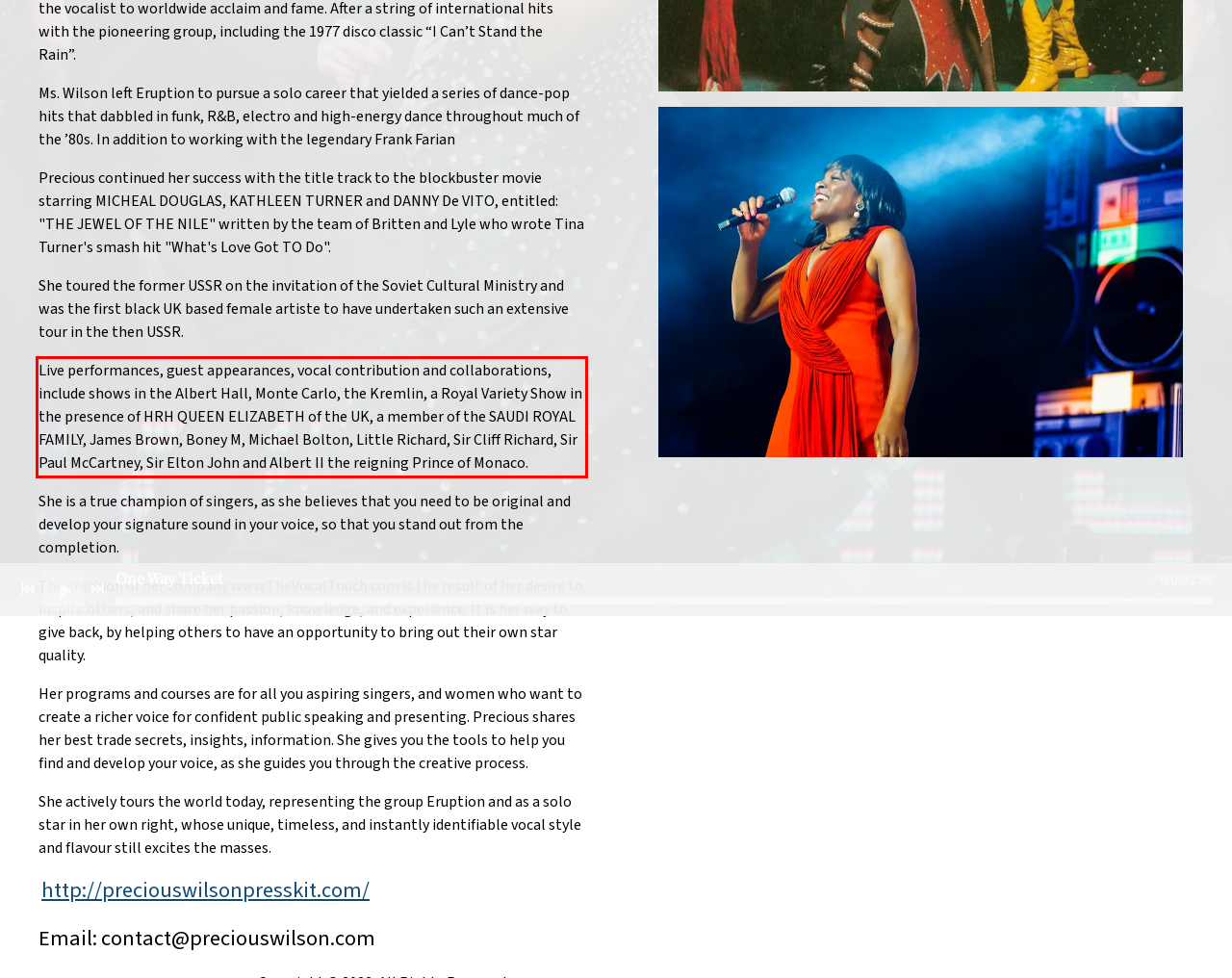Examine the screenshot of the webpage, locate the red bounding box, and generate the text contained within it.

Live performances, guest appearances, vocal contribution and collaborations, include shows in the Albert Hall, Monte Carlo, the Kremlin, a Royal Variety Show in the presence of HRH QUEEN ELIZABETH of the UK, a member of the SAUDI ROYAL FAMILY, James Brown, Boney M, Michael Bolton, Little Richard, Sir Cliff Richard, Sir Paul McCartney, Sir Elton John and Albert II the reigning Prince of Monaco.